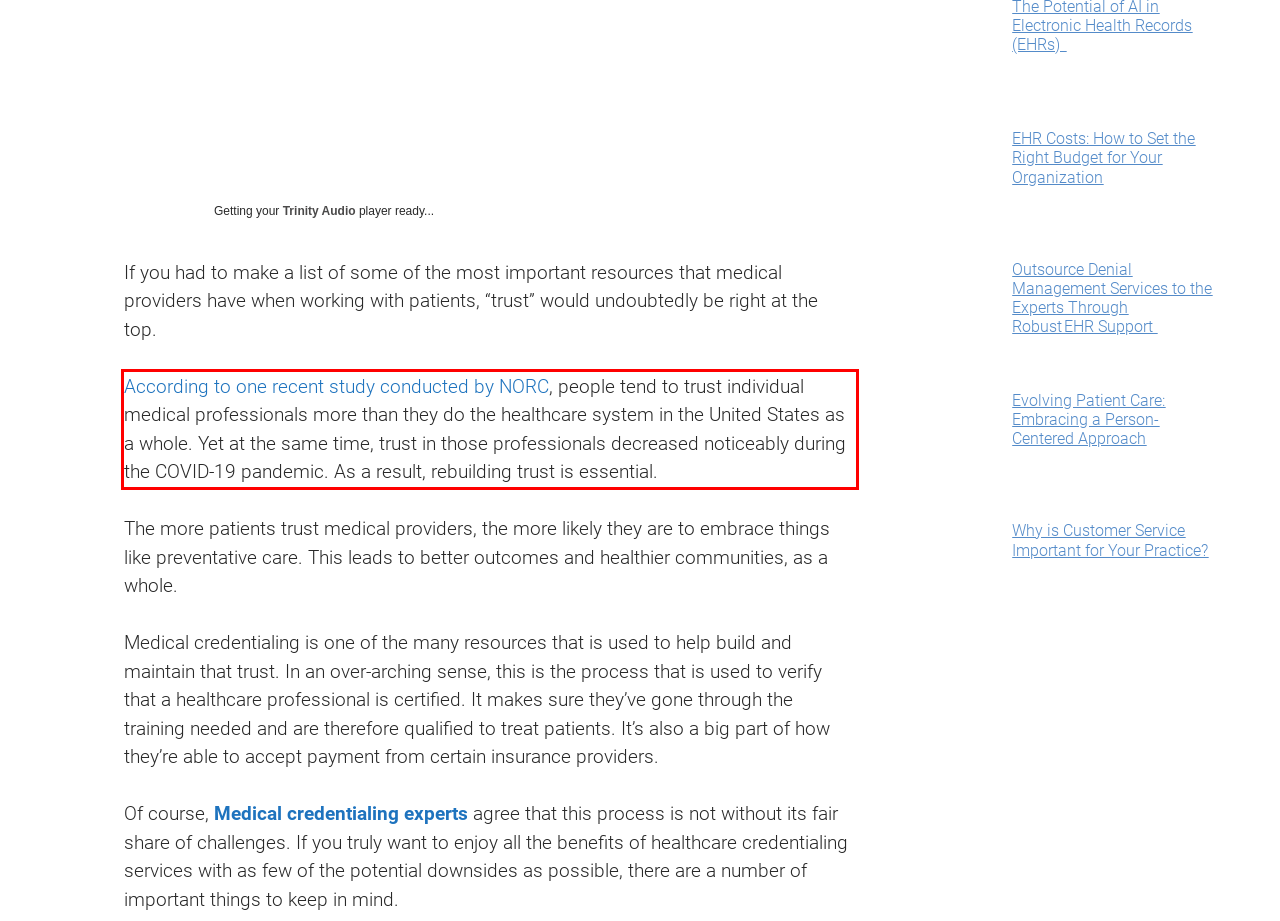Using OCR, extract the text content found within the red bounding box in the given webpage screenshot.

According to one recent study conducted by NORC, people tend to trust individual medical professionals more than they do the healthcare system in the United States as a whole. Yet at the same time, trust in those professionals decreased noticeably during the COVID-19 pandemic. As a result, rebuilding trust is essential.